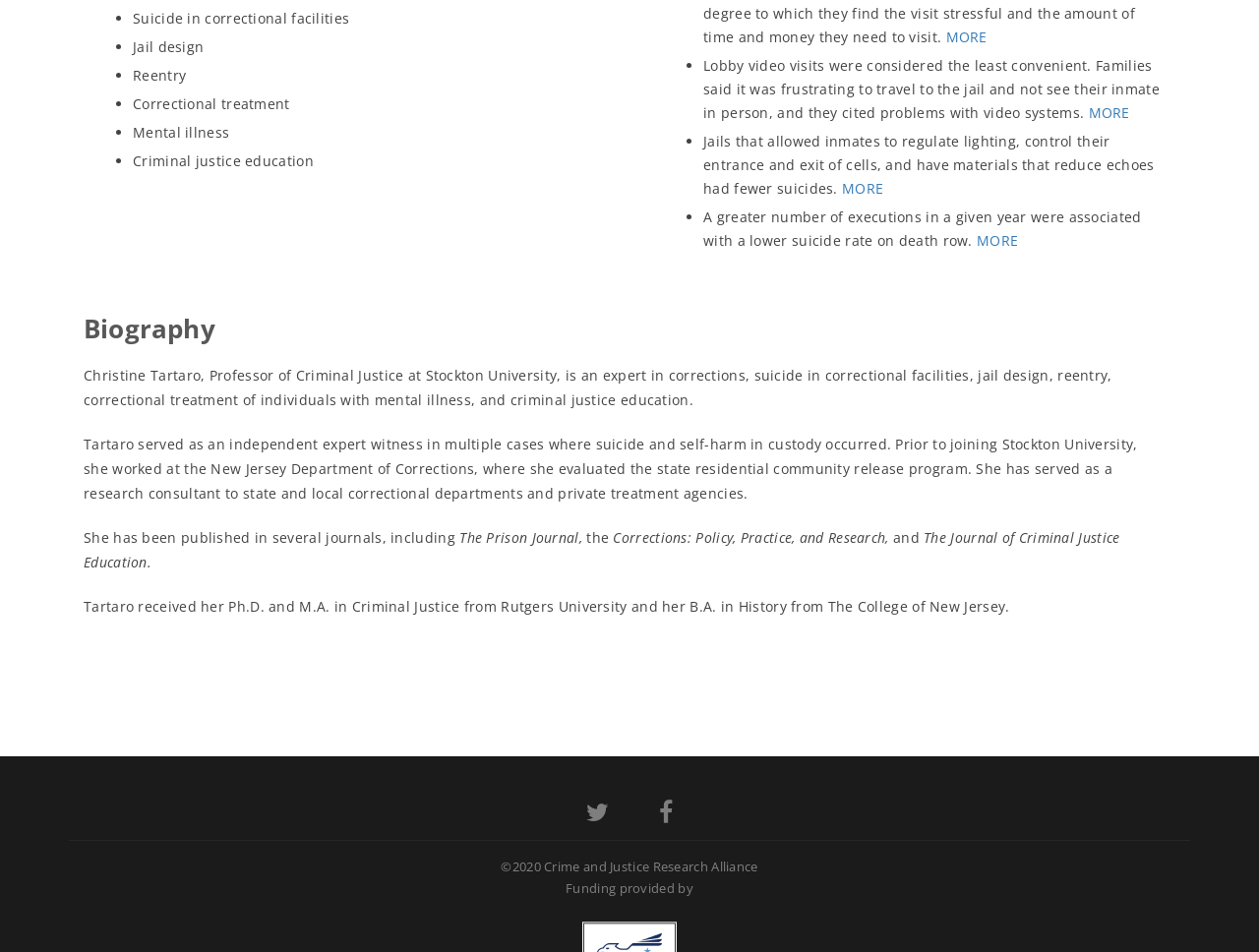Using the format (top-left x, top-left y, bottom-right x, bottom-right y), and given the element description, identify the bounding box coordinates within the screenshot: MORE

[0.751, 0.029, 0.784, 0.048]